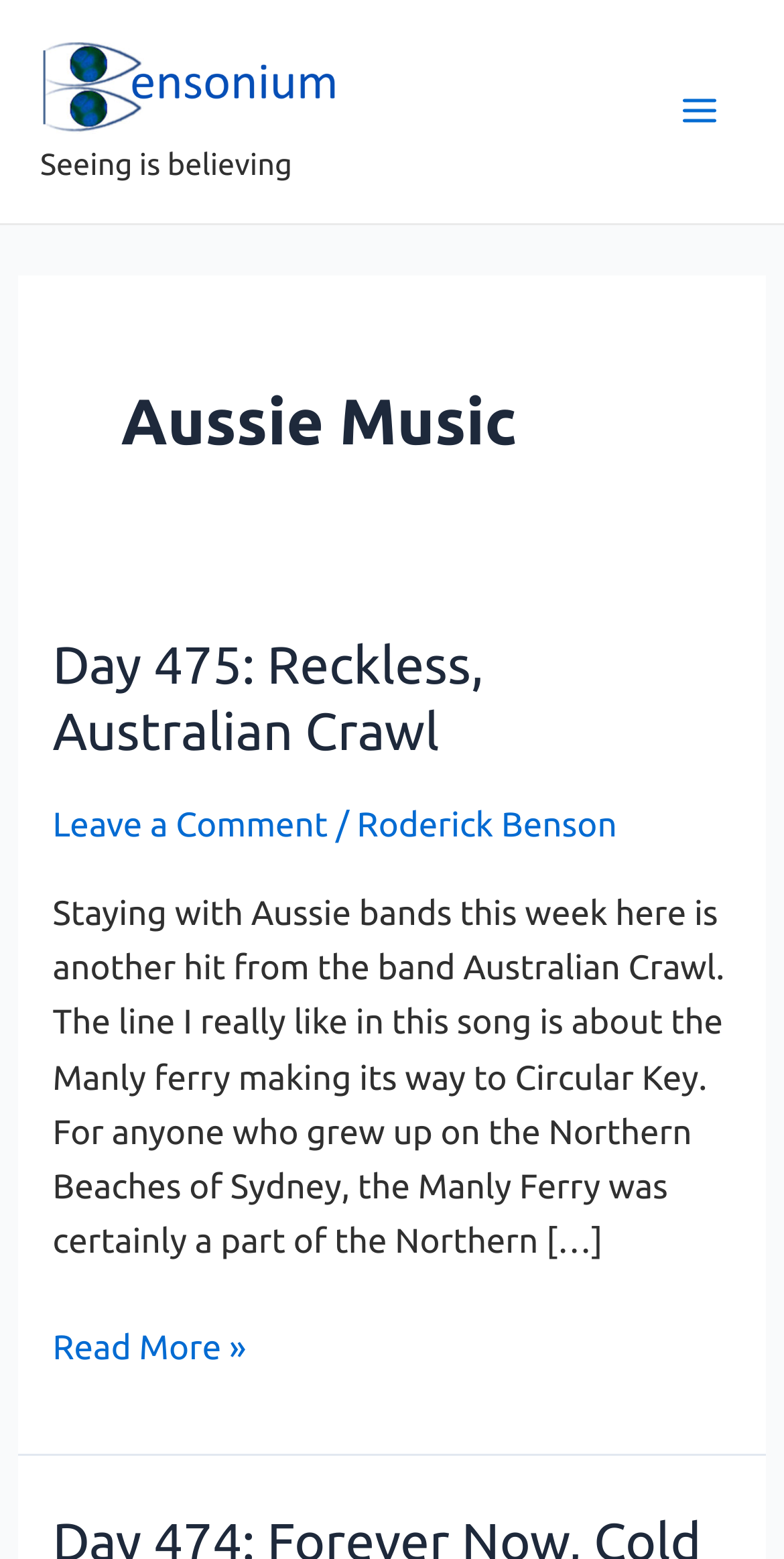Provide a brief response to the question below using one word or phrase:
What is the topic of the article?

Aussie bands